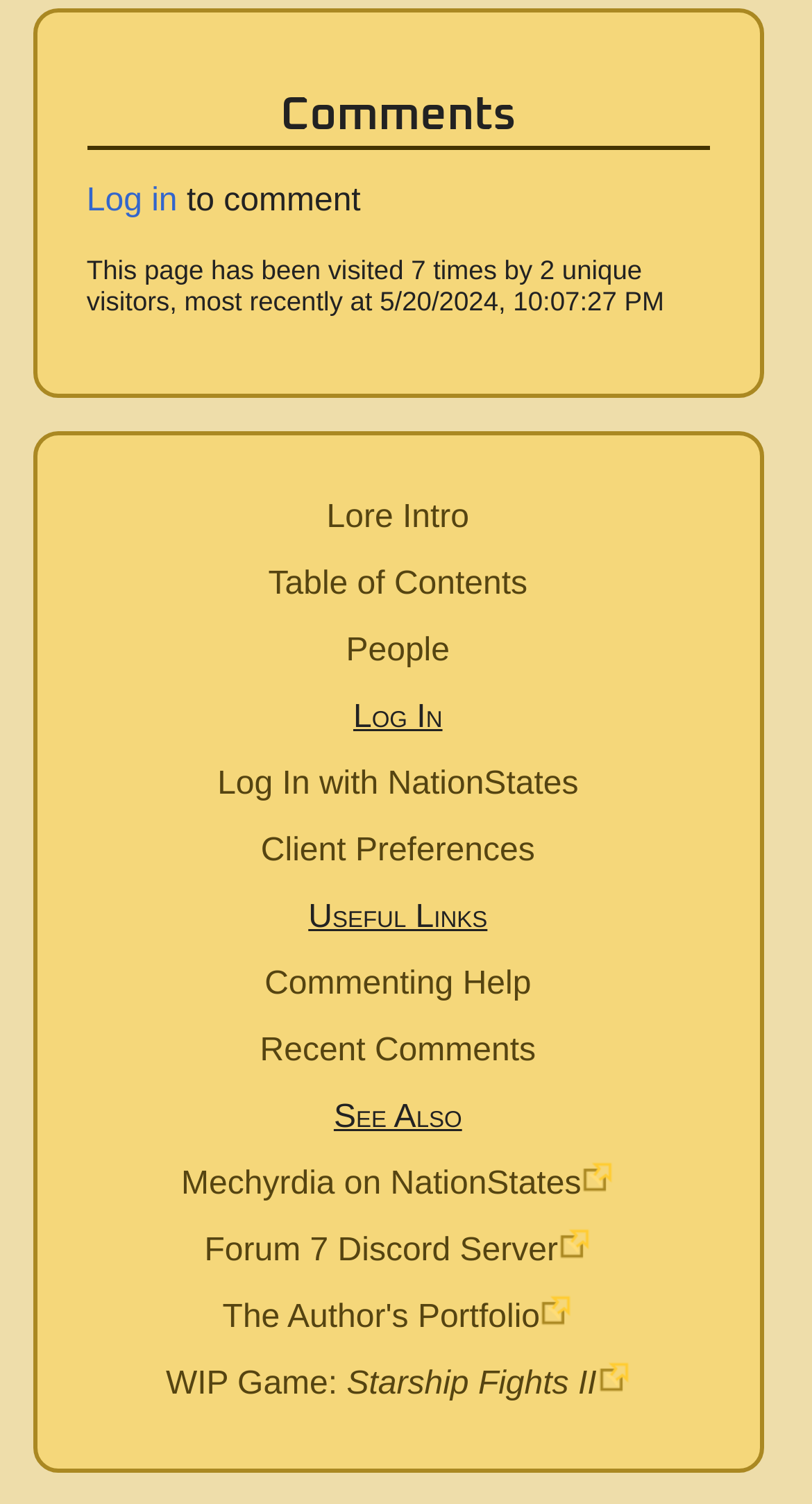Can you pinpoint the bounding box coordinates for the clickable element required for this instruction: "Read the lore introduction"? The coordinates should be four float numbers between 0 and 1, i.e., [left, top, right, bottom].

[0.107, 0.322, 0.873, 0.367]